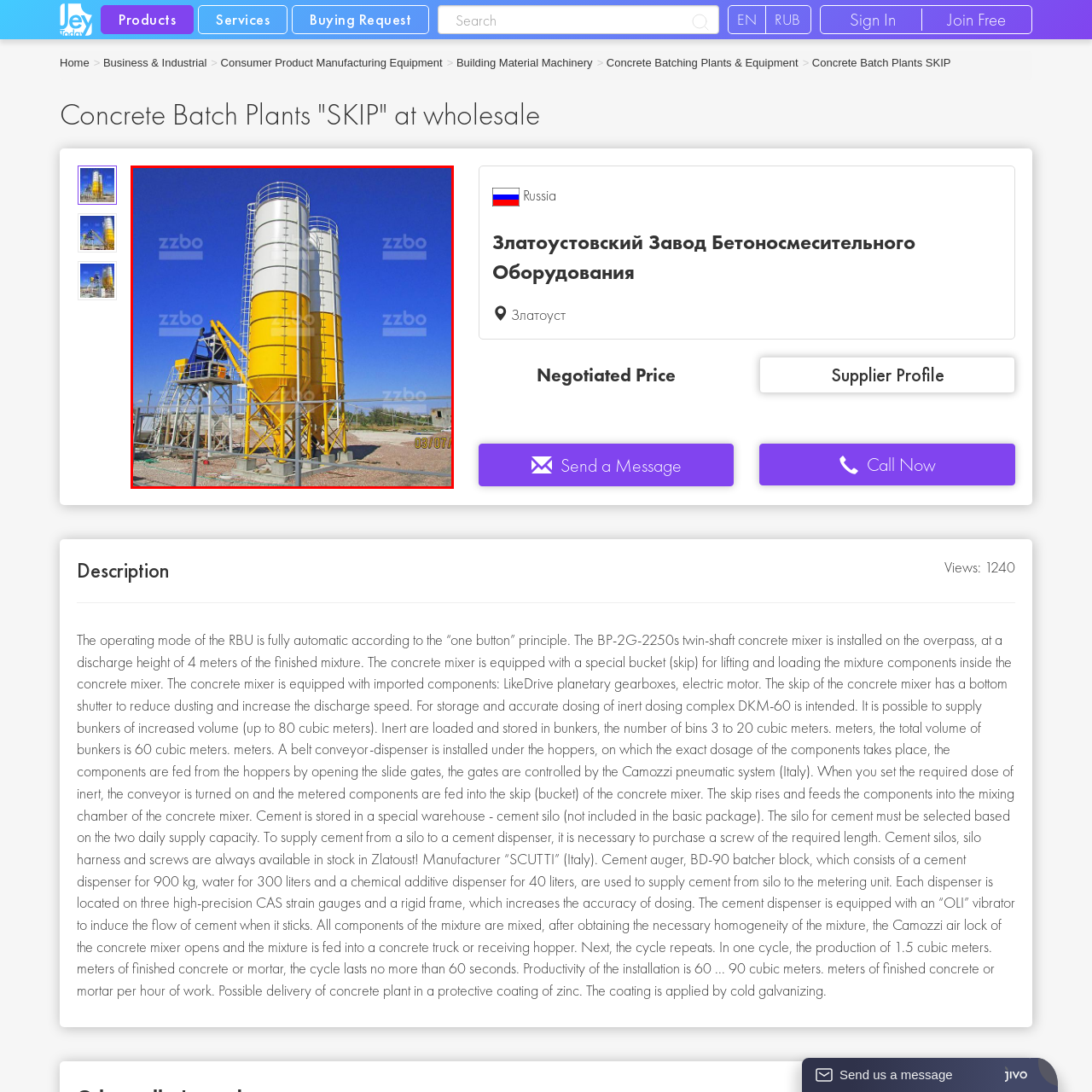Pay attention to the image highlighted by the red border, What is the purpose of the facility? Please give a one-word or short phrase answer.

Concrete production